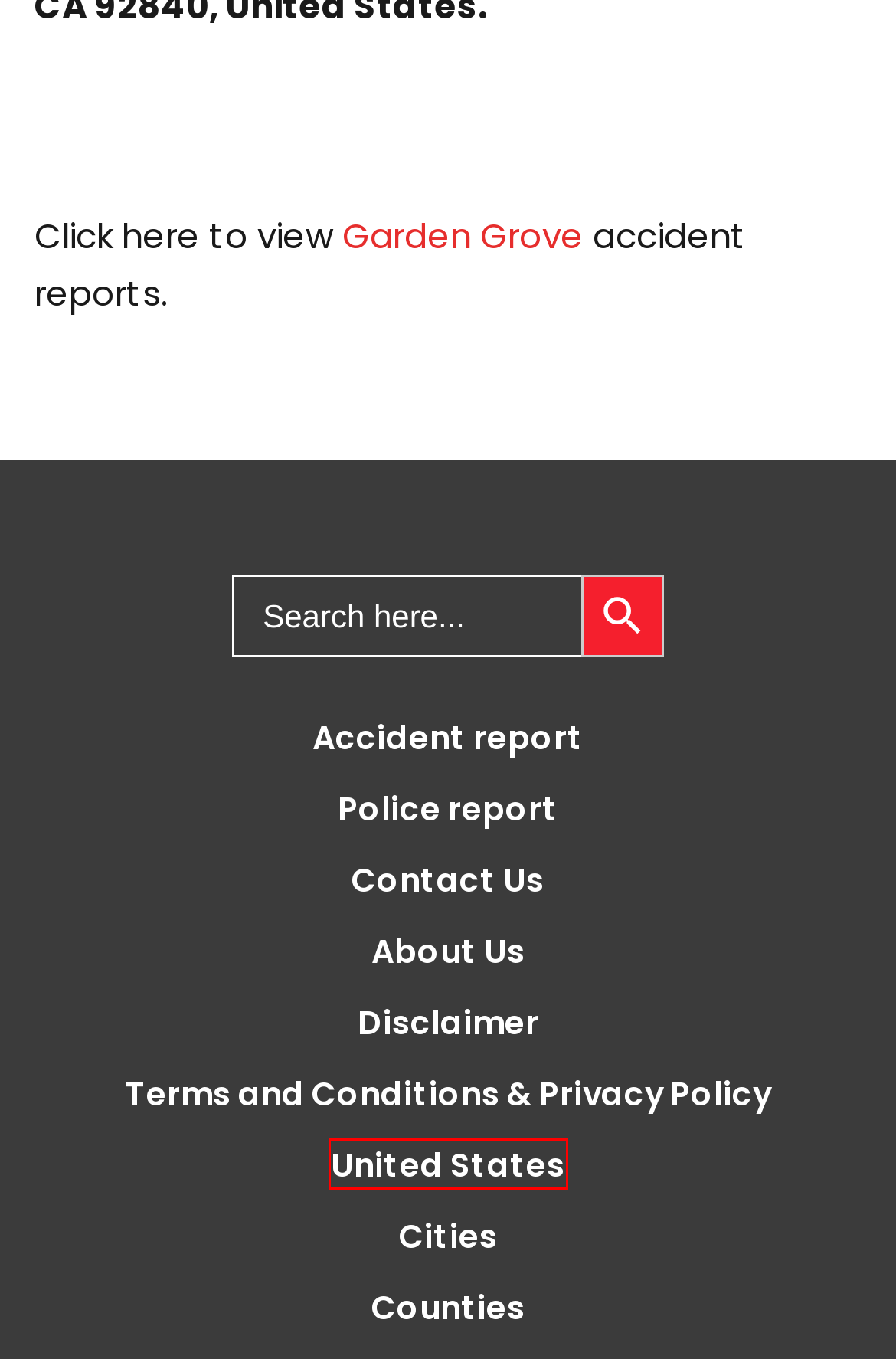You are given a webpage screenshot where a red bounding box highlights an element. Determine the most fitting webpage description for the new page that loads after clicking the element within the red bounding box. Here are the candidates:
A. United states - Accidentreports.com
B. Terms and Conditions & Privacy Policy - Accidentreports.com
C. Contact Us - AccidentReports.com
D. Counties - Accidentreports.com
E. Disclaimer - Accidentreports.com
F. About Us - AccidentReports.com LLC
G. Cities - Accidentreports.com
H. Police report - Accidentreports.com

A